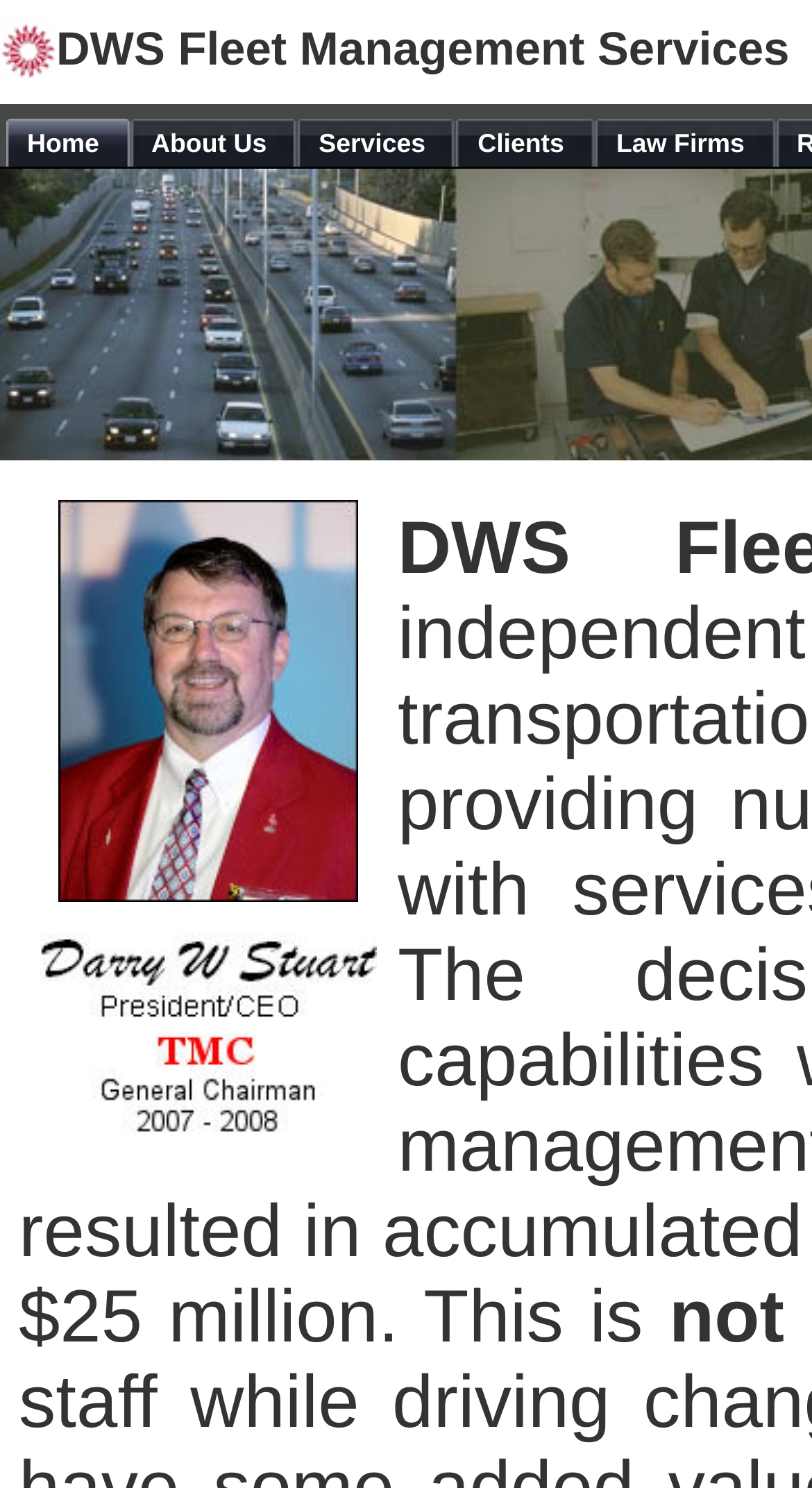Give the bounding box coordinates for this UI element: "Home". The coordinates should be four float numbers between 0 and 1, arranged as [left, top, right, bottom].

None